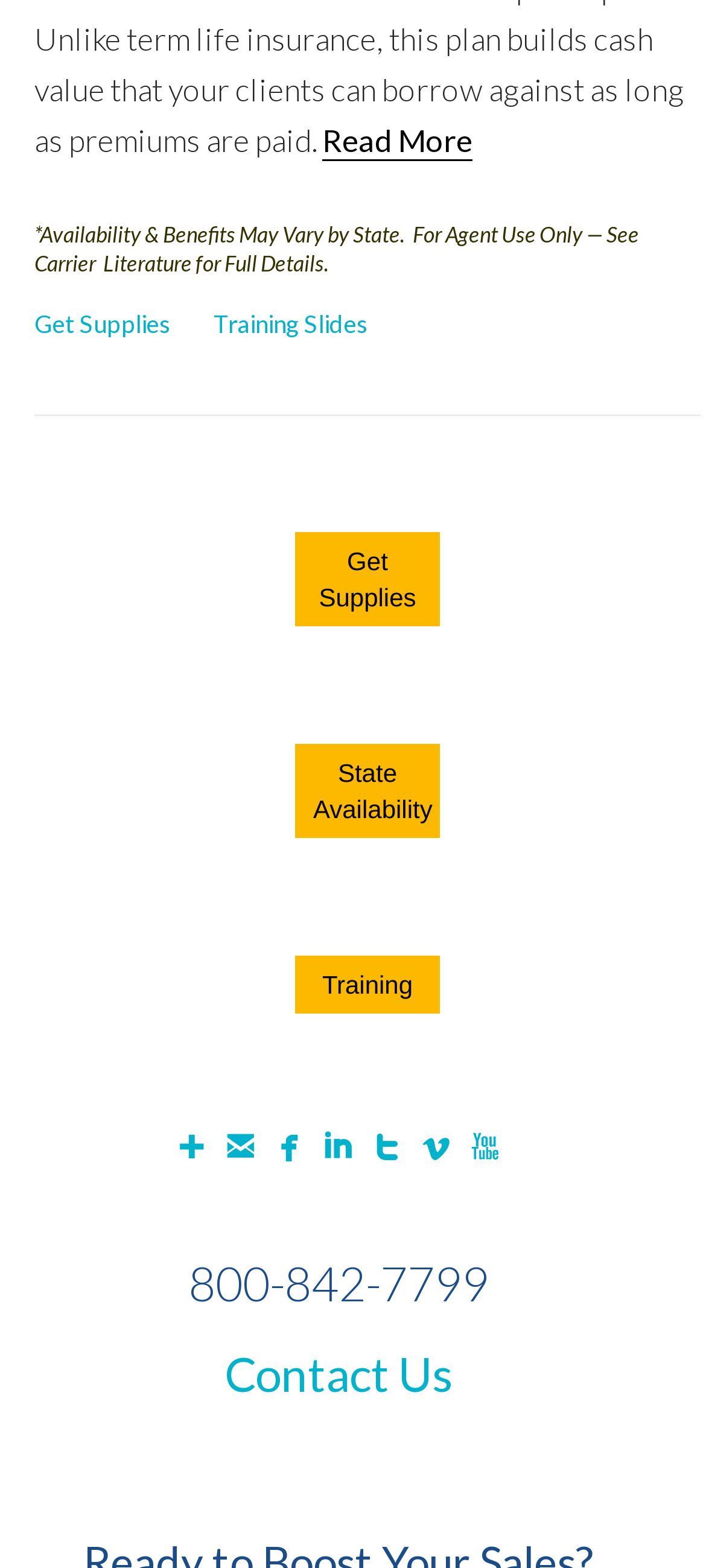Answer the following inquiry with a single word or phrase:
How many links are there in the bottom row?

6